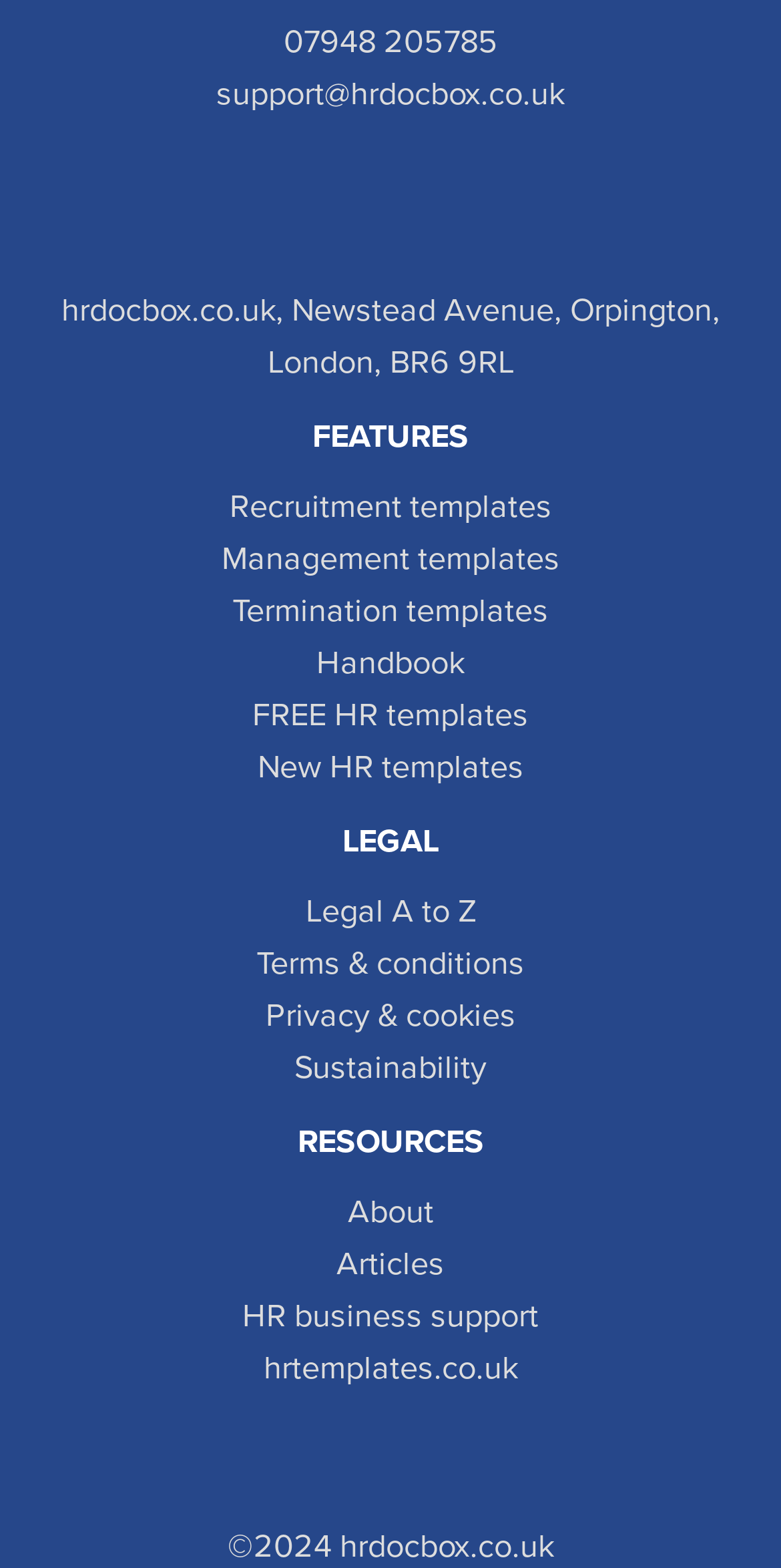Please locate the clickable area by providing the bounding box coordinates to follow this instruction: "View FREE HR templates".

[0.323, 0.443, 0.677, 0.468]